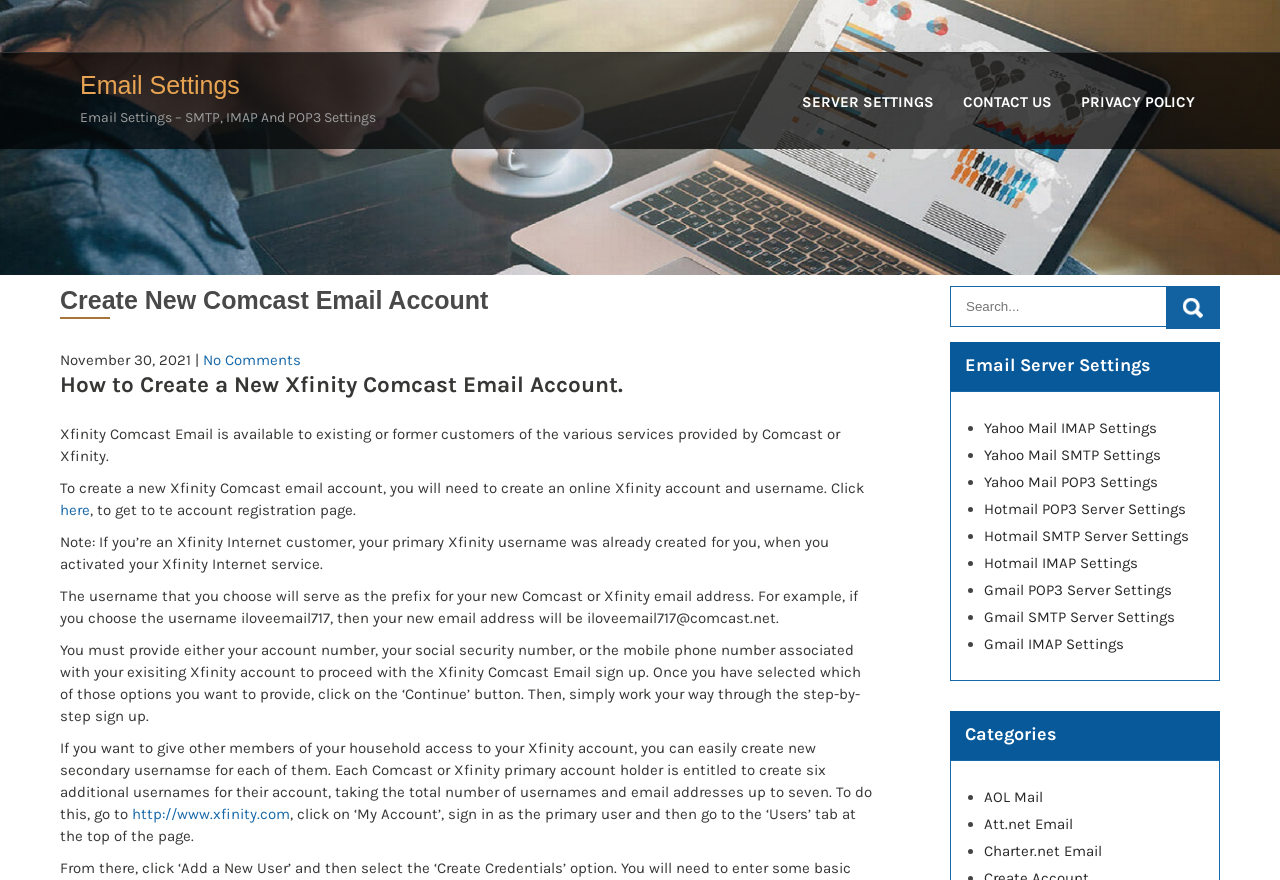Respond to the following query with just one word or a short phrase: 
How many additional usernames can a primary Xfinity account holder create?

Six